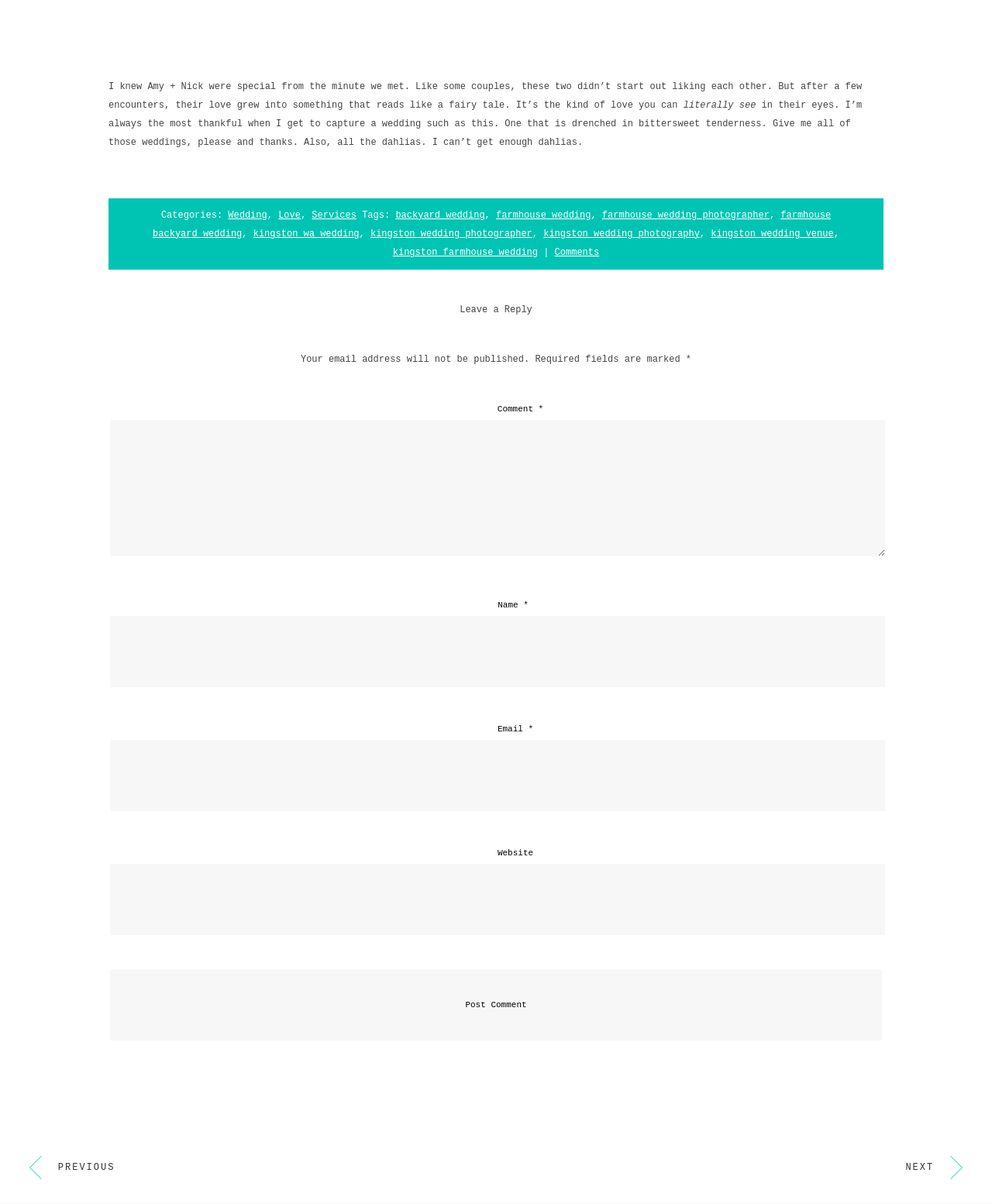How can users navigate to the previous or next page?
Using the image, give a concise answer in the form of a single word or short phrase.

using links